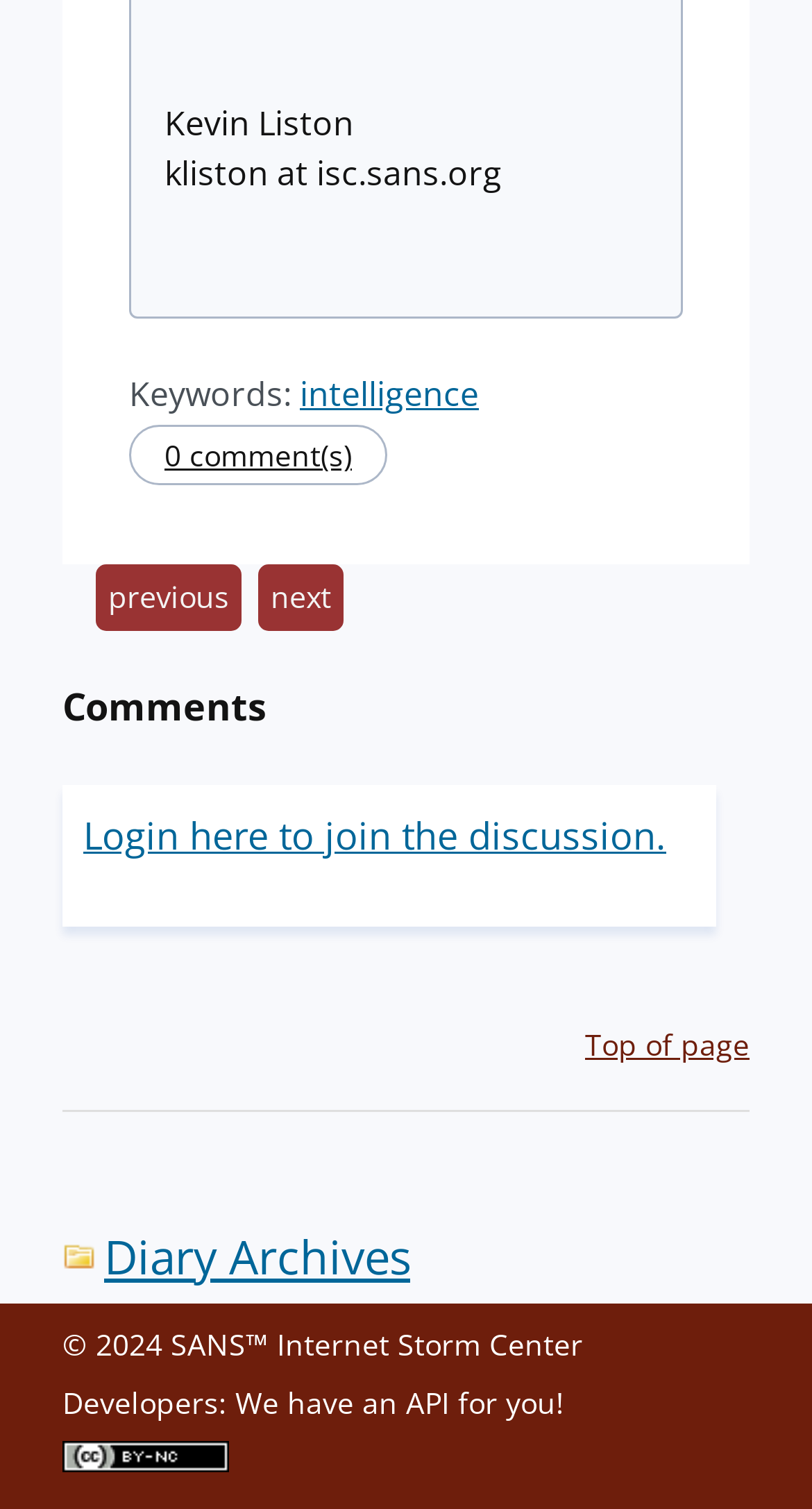How many static text elements are there in the webpage?
Refer to the image and provide a one-word or short phrase answer.

5